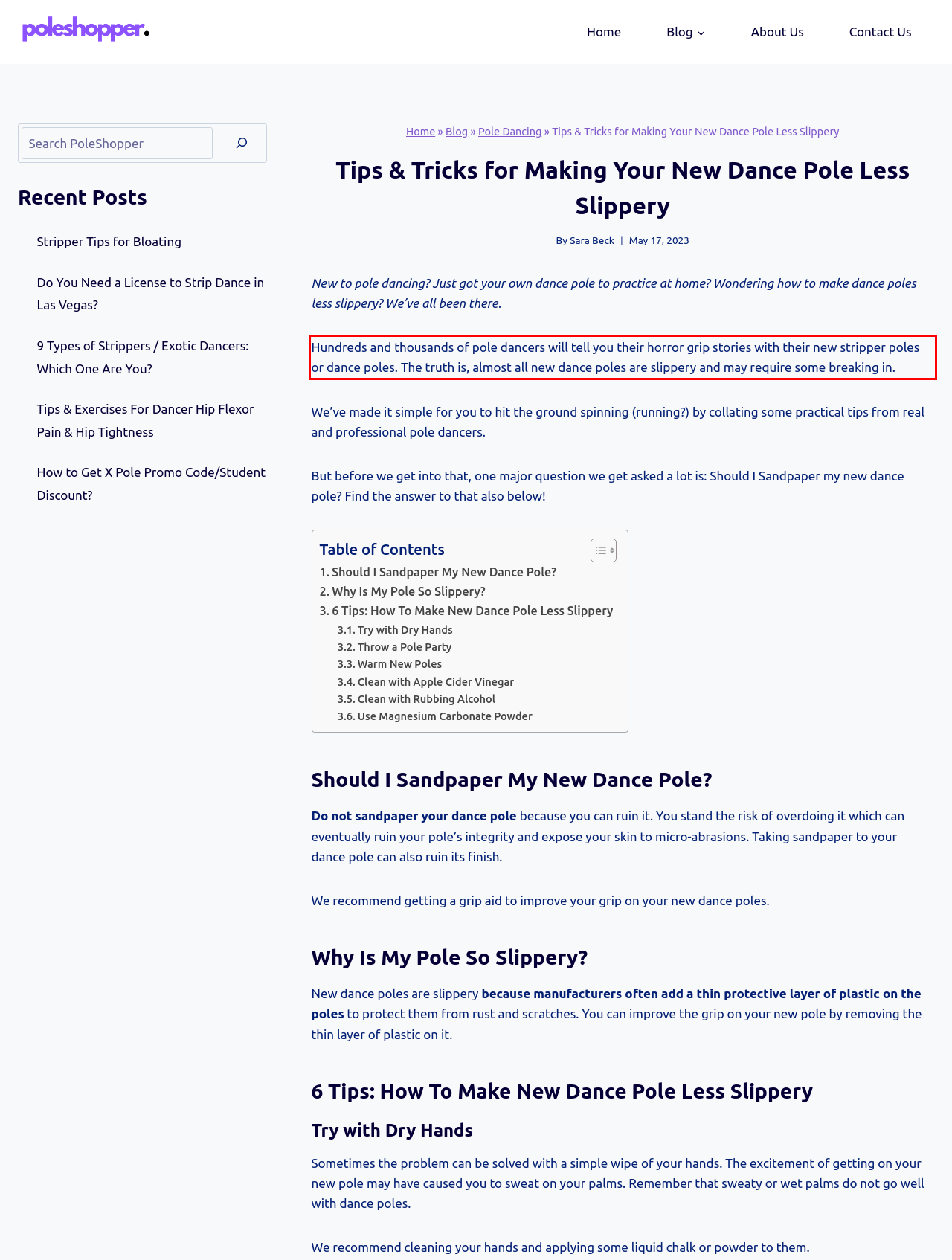You are given a screenshot showing a webpage with a red bounding box. Perform OCR to capture the text within the red bounding box.

Hundreds and thousands of pole dancers will tell you their horror grip stories with their new stripper poles or dance poles. The truth is, almost all new dance poles are slippery and may require some breaking in.